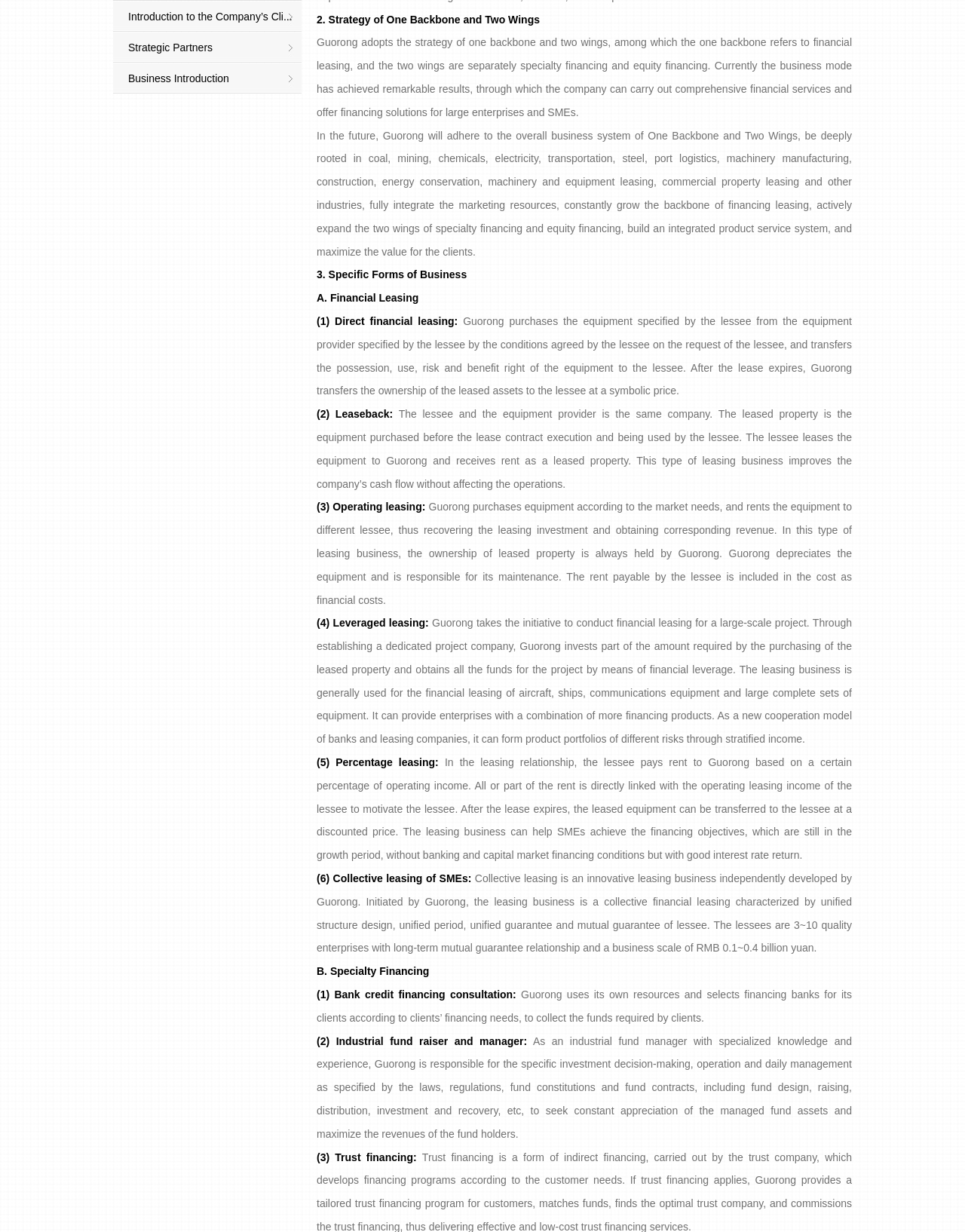Given the element description, predict the bounding box coordinates in the format (top-left x, top-left y, bottom-right x, bottom-right y). Make sure all values are between 0 and 1. Here is the element description: Introduction to the Company’s Cli...

[0.117, 0.001, 0.312, 0.026]